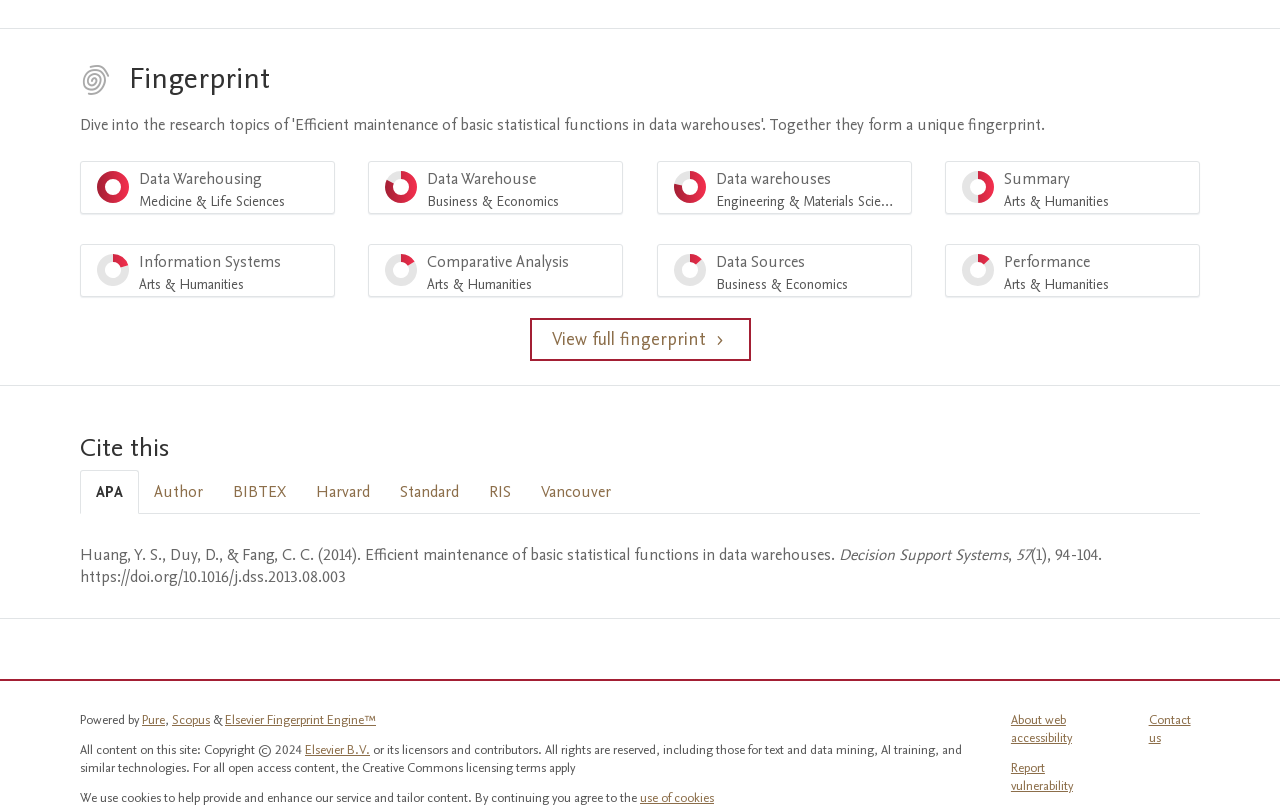Mark the bounding box of the element that matches the following description: "Performance Arts & Humanities 12%".

[0.738, 0.303, 0.938, 0.369]